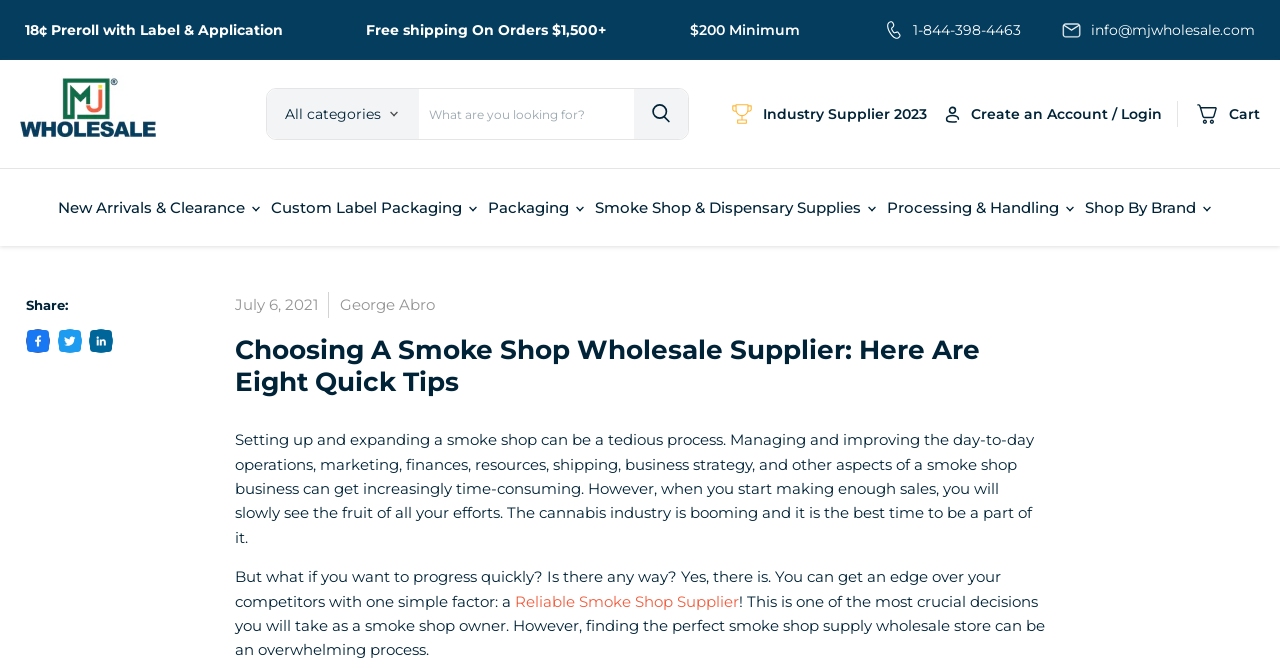Please extract the primary headline from the webpage.

Choosing A Smoke Shop Wholesale Supplier: Here Are Eight Quick Tips